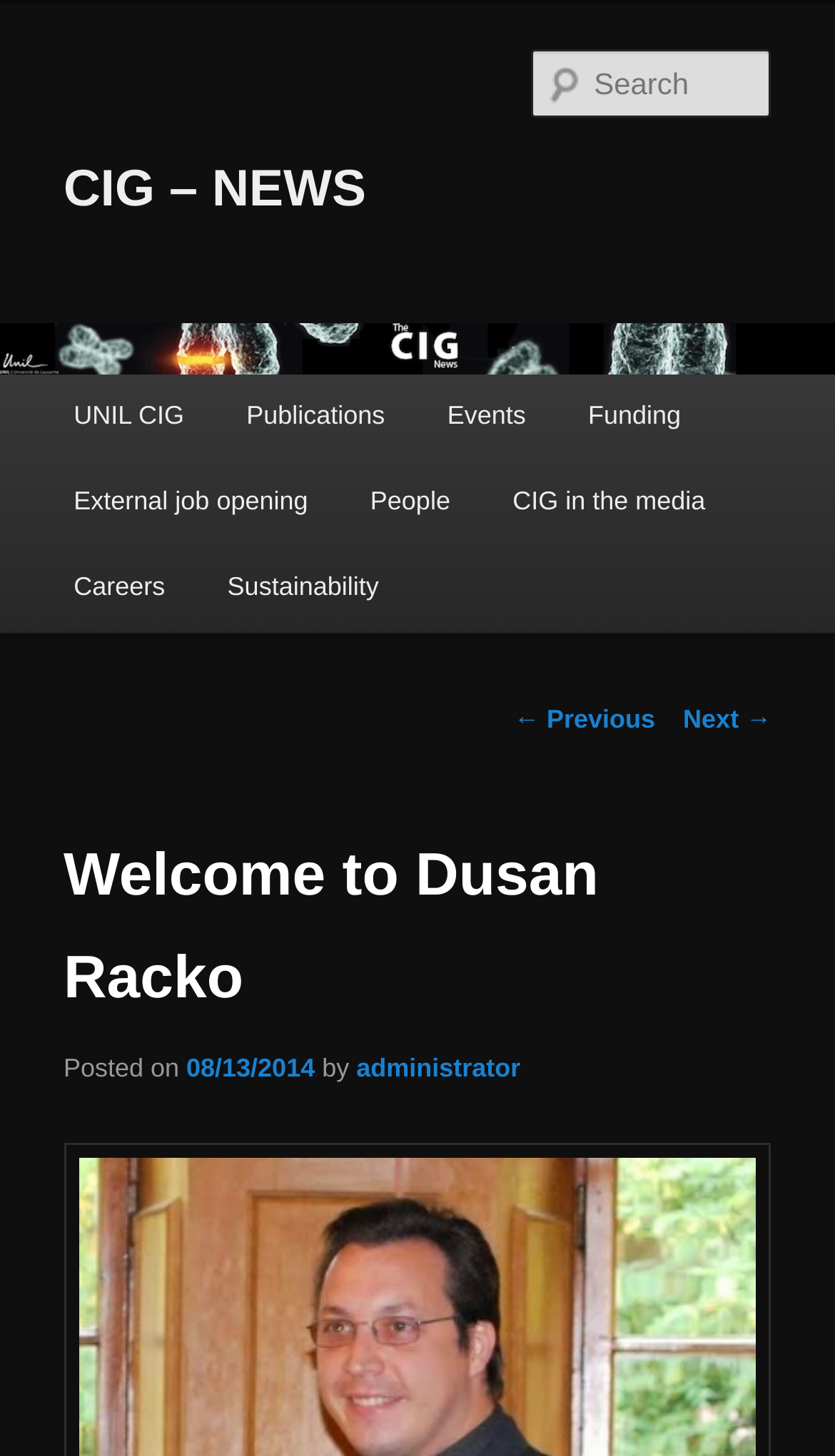Can you provide the bounding box coordinates for the element that should be clicked to implement the instruction: "View previous post"?

[0.615, 0.483, 0.785, 0.504]